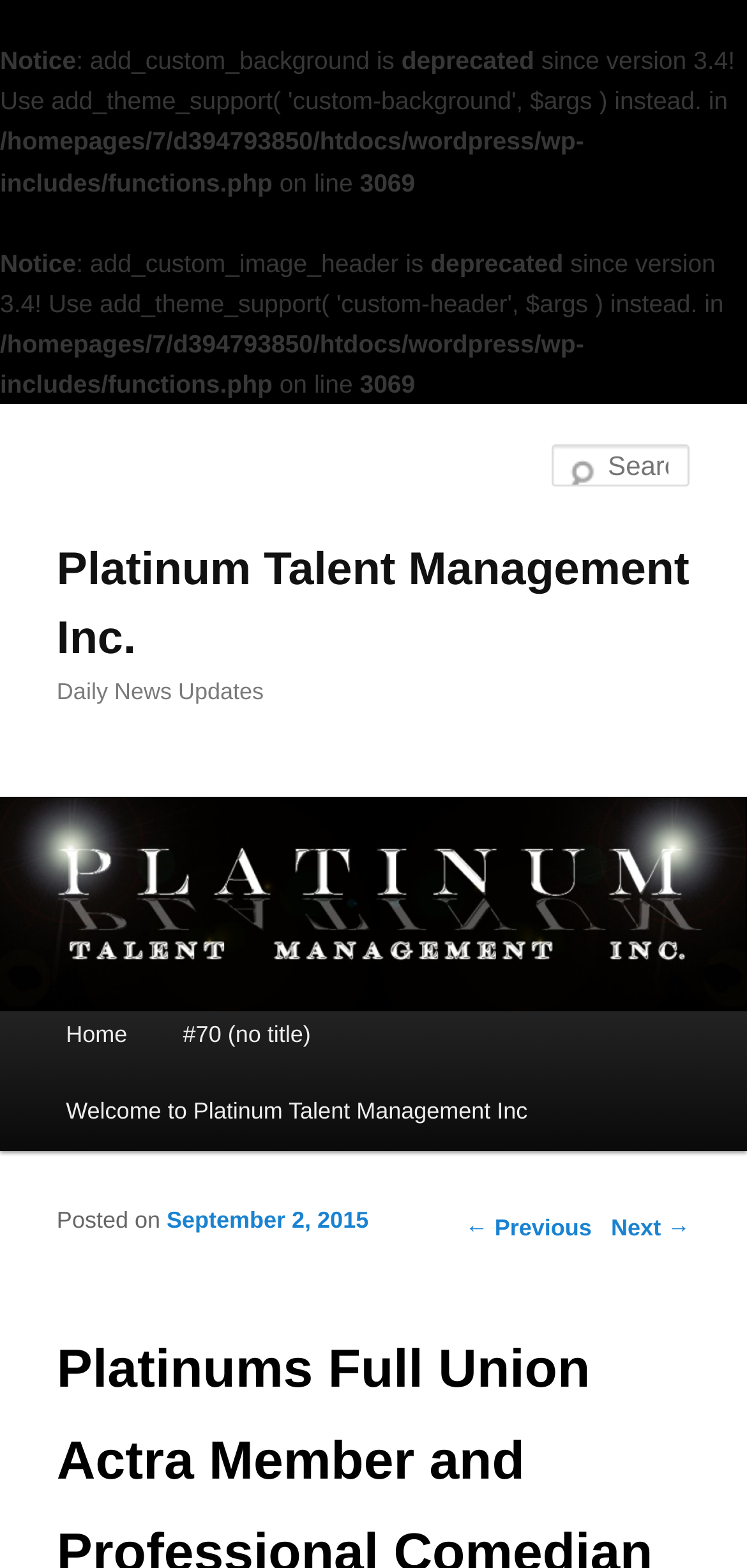Locate the coordinates of the bounding box for the clickable region that fulfills this instruction: "Search for something".

[0.739, 0.284, 0.924, 0.311]